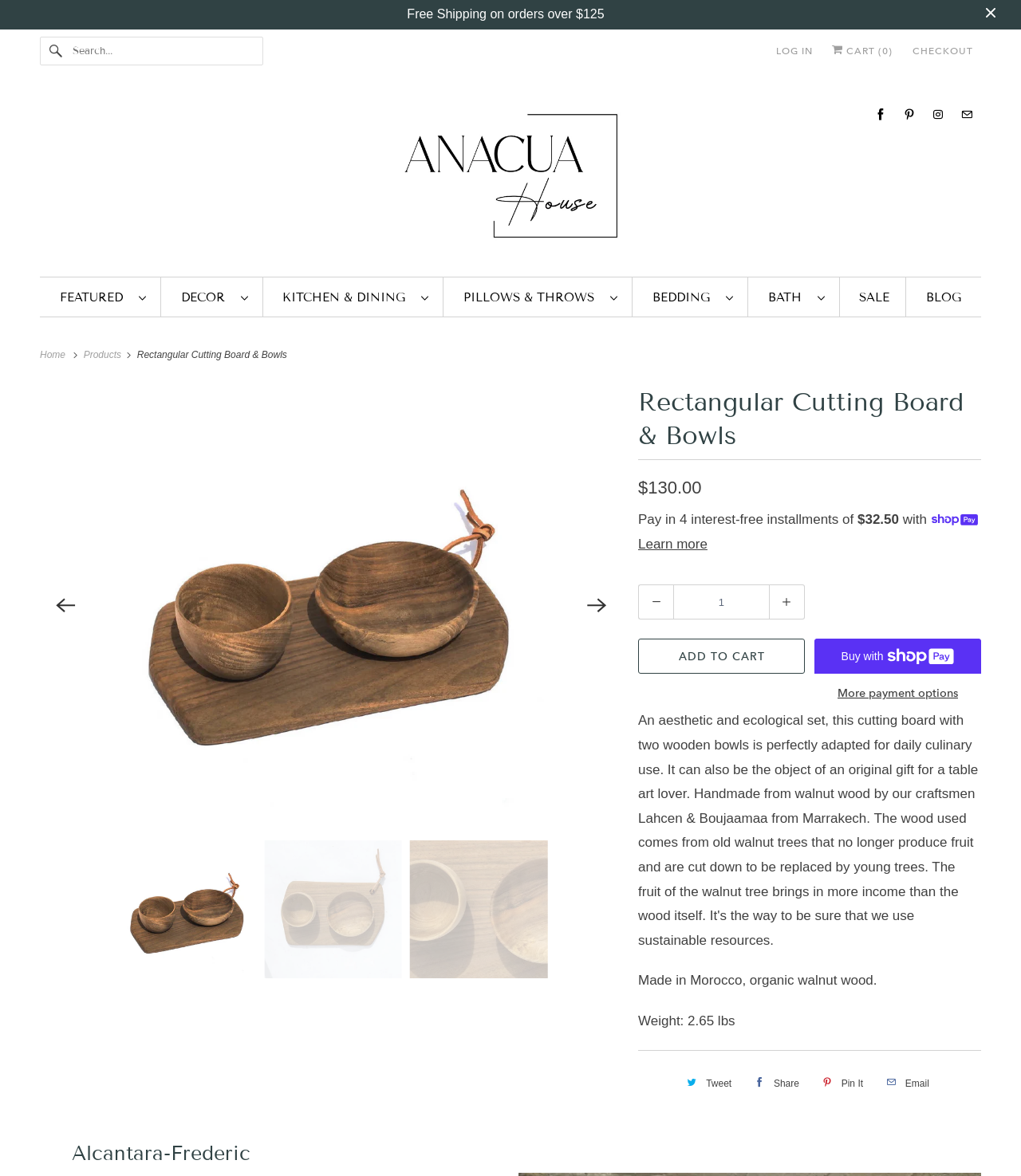Provide the bounding box coordinates of the section that needs to be clicked to accomplish the following instruction: "Learn more about payment options."

[0.625, 0.453, 0.693, 0.473]